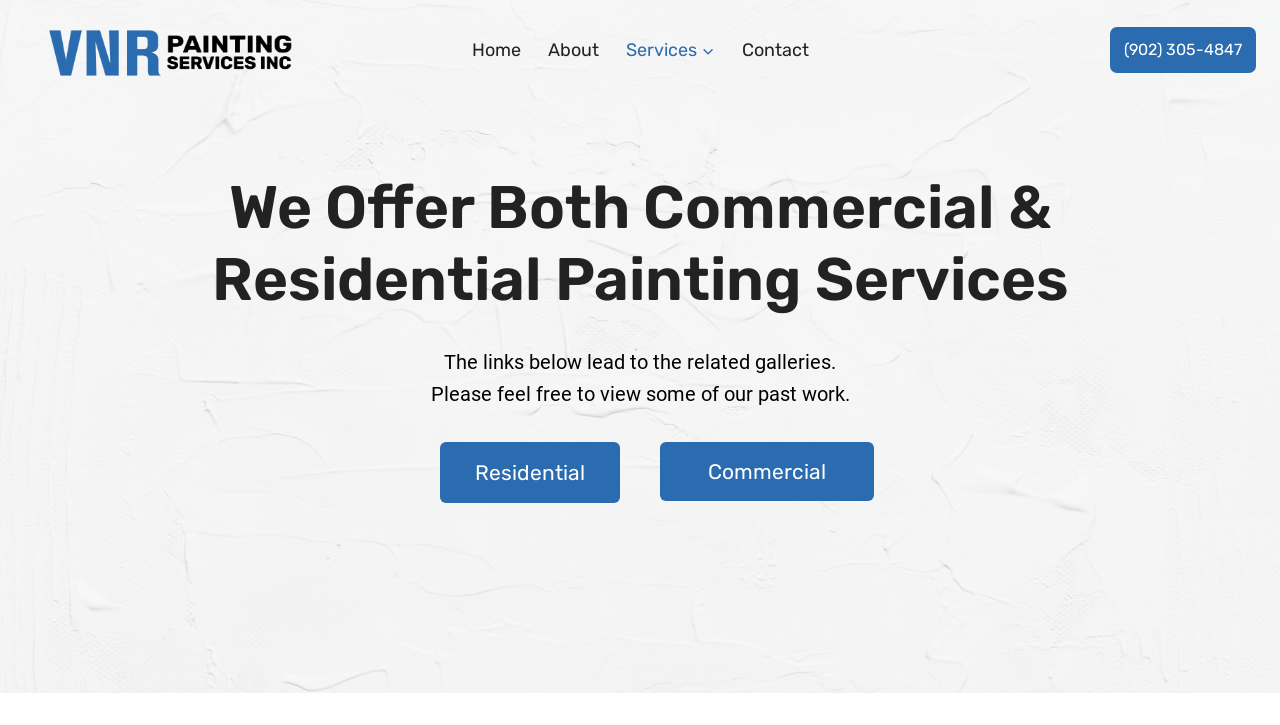Identify the bounding box coordinates of the clickable region to carry out the given instruction: "View the 'Residential' gallery".

[0.344, 0.61, 0.484, 0.694]